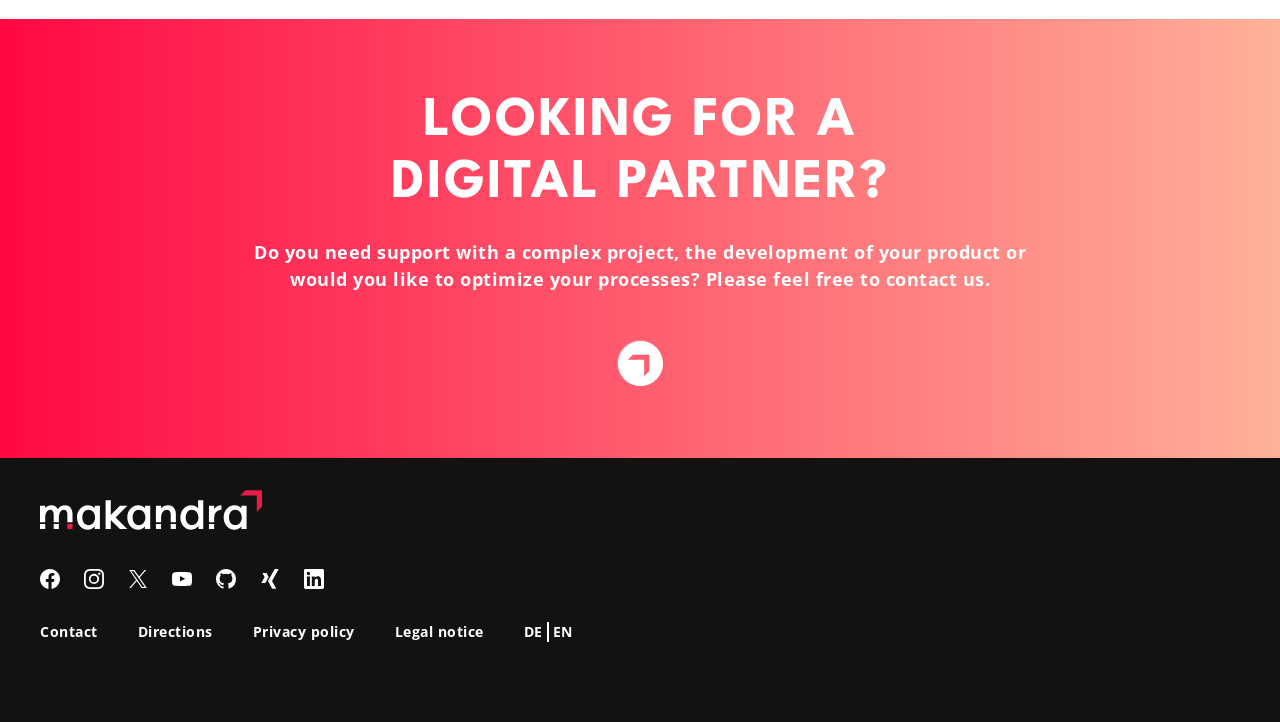Please identify the bounding box coordinates of the element I should click to complete this instruction: 'Click on the 'WRITE FOR US' link'. The coordinates should be given as four float numbers between 0 and 1, like this: [left, top, right, bottom].

None